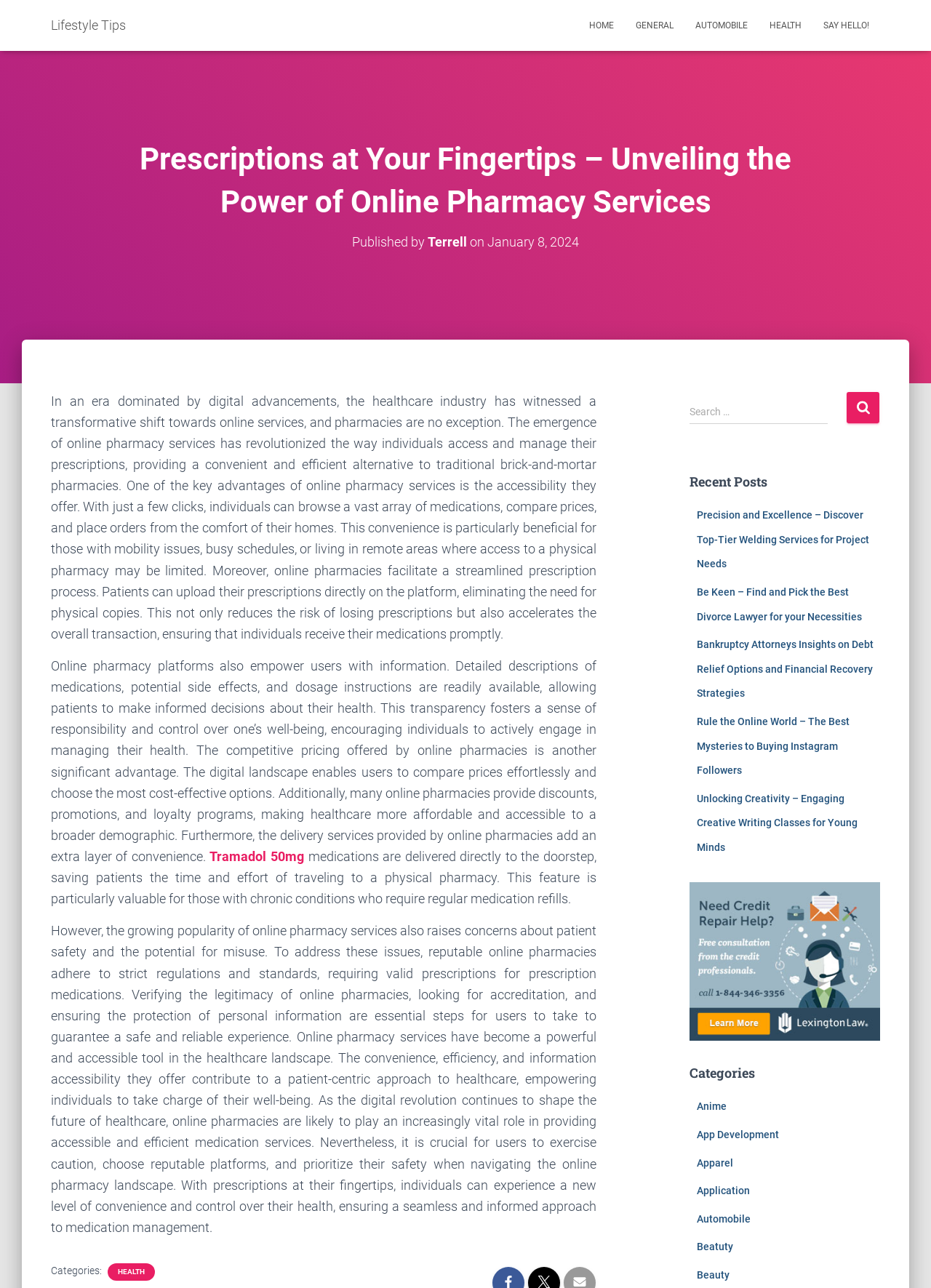What feature of online pharmacies saves patients time and effort?
Using the image, answer in one word or phrase.

Delivery services